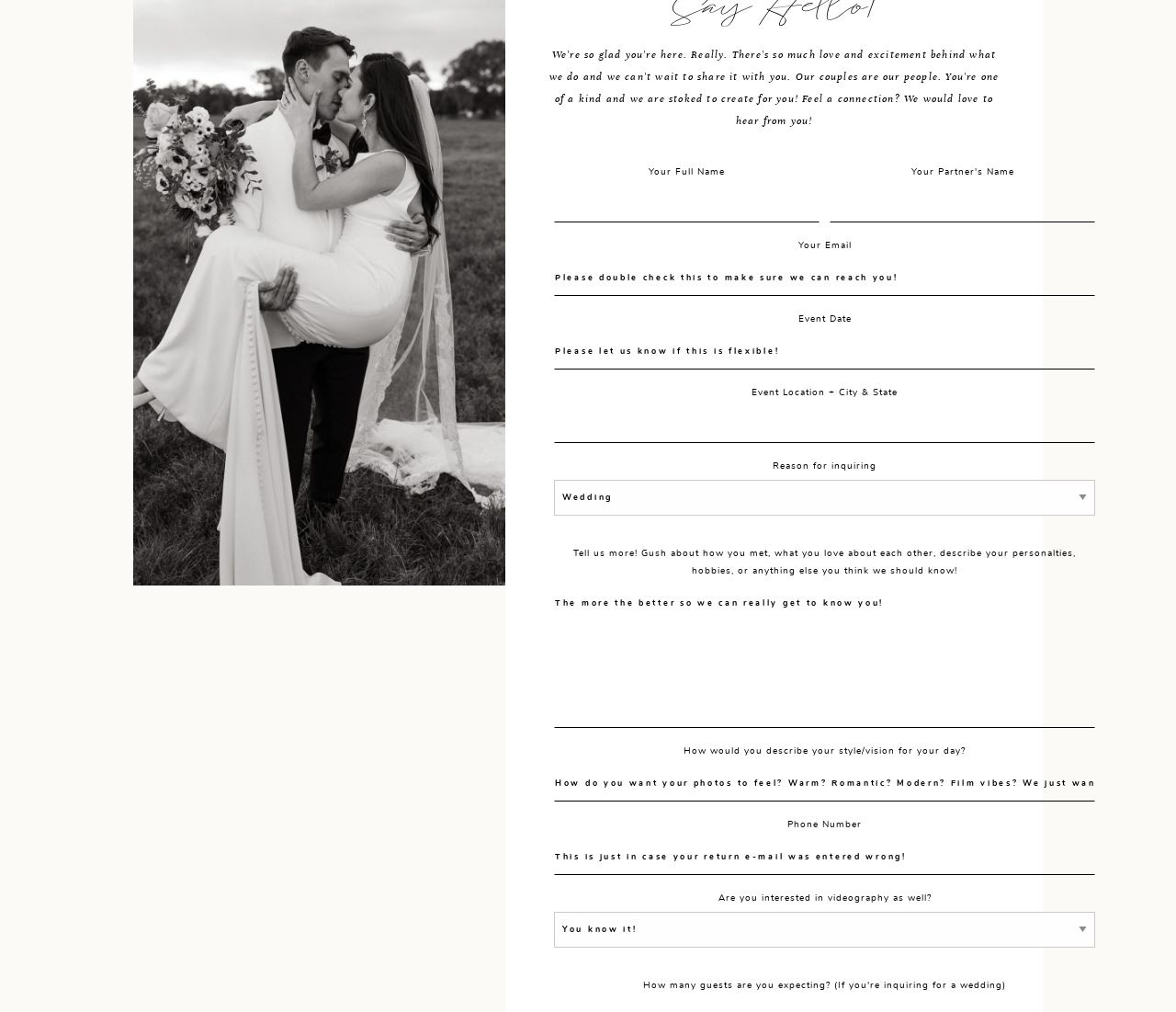Please determine the bounding box of the UI element that matches this description: name="fid_72689". The coordinates should be given as (top-left x, top-left y, bottom-right x, bottom-right y), with all values between 0 and 1.

[0.471, 0.183, 0.697, 0.219]